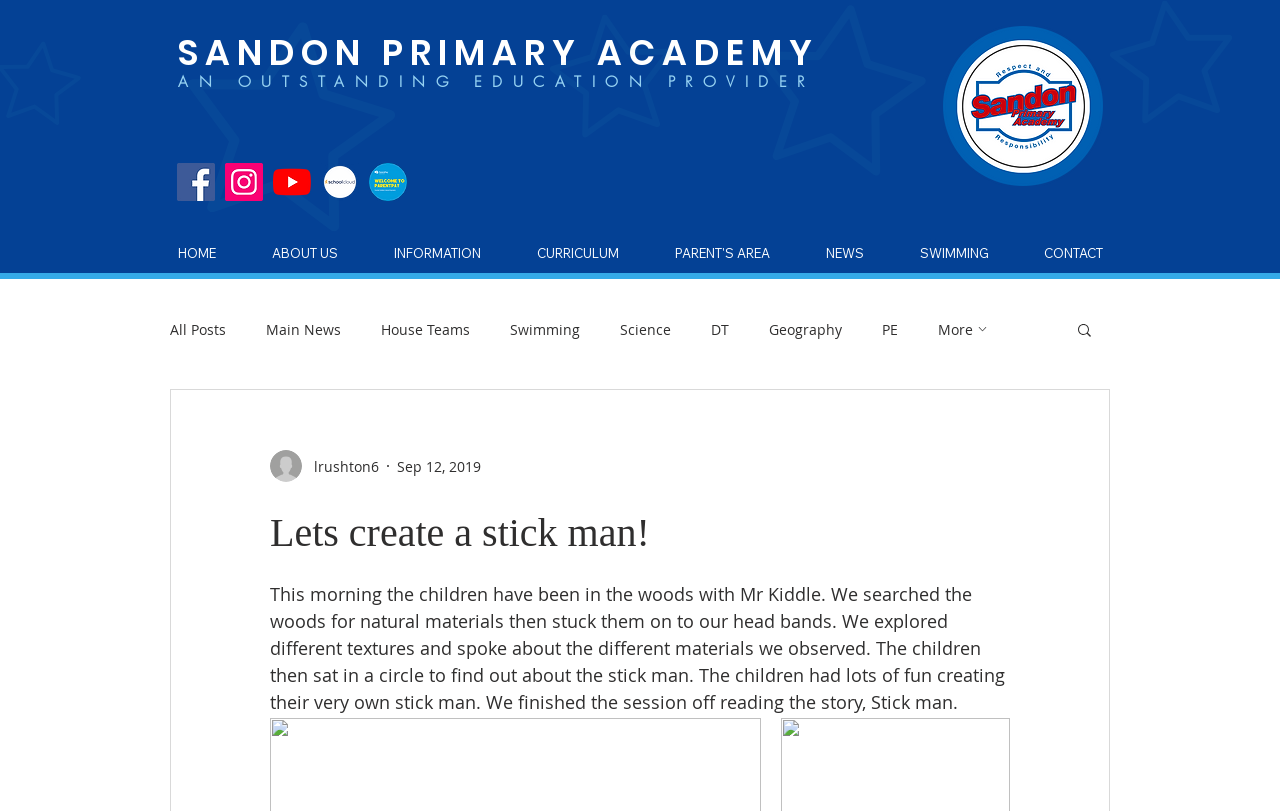Find the bounding box coordinates for the element that must be clicked to complete the instruction: "Leave a reply in the 'Comment' field". The coordinates should be four float numbers between 0 and 1, indicated as [left, top, right, bottom].

None